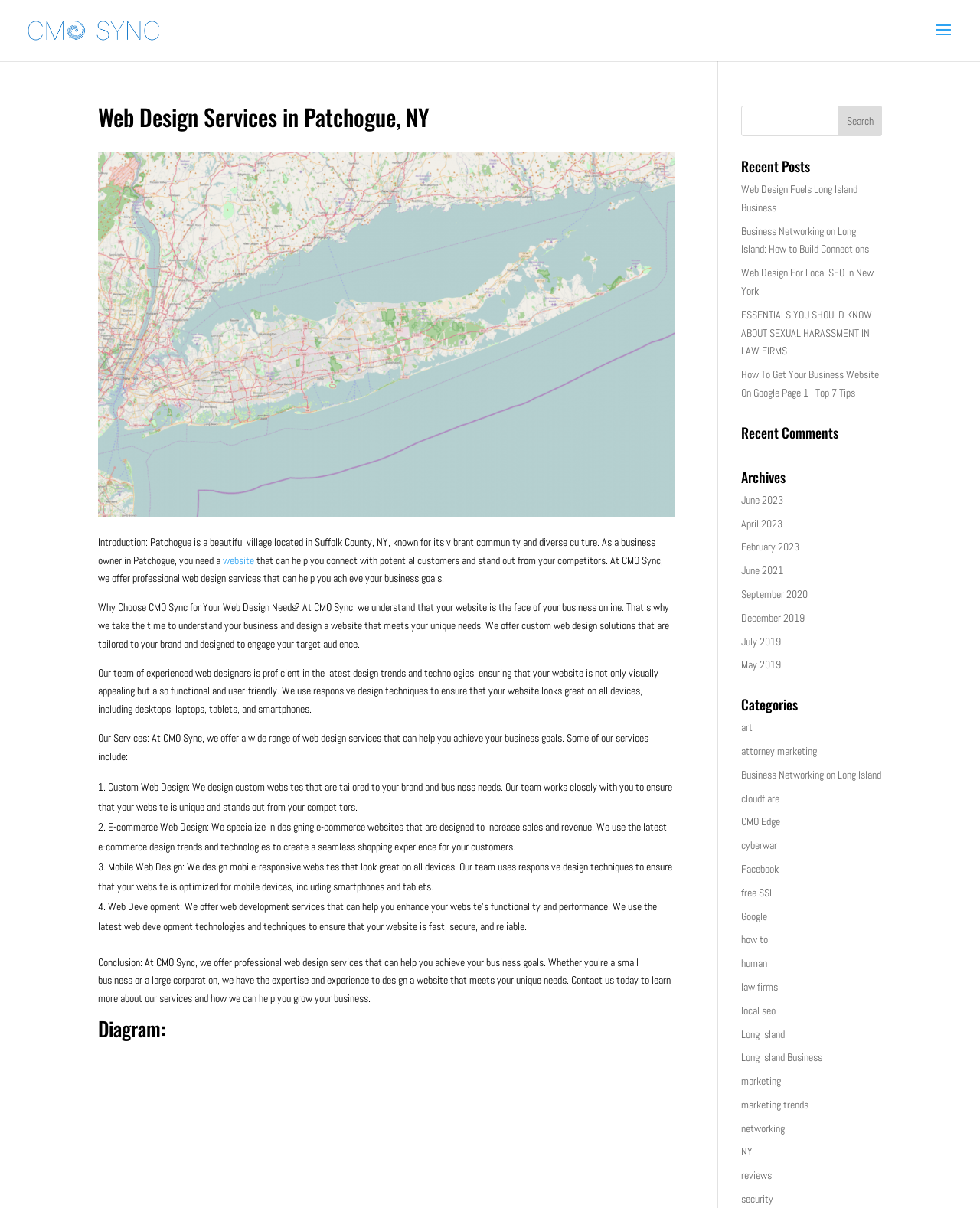Explain the webpage's design and content in an elaborate manner.

This webpage is about web design services in Patchogue, NY, and is provided by CMO Sync Marketing. At the top of the page, there is a logo and a heading that reads "Web Design Services in Patchogue, NY". Below the heading, there is a brief introduction to Patchogue, describing it as a beautiful village in Suffolk County, NY, known for its vibrant community and diverse culture.

To the right of the introduction, there is a call-to-action link to "website" and a paragraph of text that explains the importance of having a professional website for businesses in Patchogue. The text is followed by a section titled "Why Choose CMO Sync for Your Web Design Needs?" which outlines the company's approach to web design and its benefits.

Below this section, there is a list of services offered by CMO Sync, including custom web design, e-commerce web design, mobile web design, and web development. Each service is described in a brief paragraph.

Further down the page, there is a conclusion that summarizes the benefits of choosing CMO Sync for web design services. Next to the conclusion, there is a diagram, but its contents are not specified.

On the right-hand side of the page, there is a search bar with a button labeled "Search". Below the search bar, there are several sections, including "Recent Posts", "Recent Comments", "Archives", and "Categories". Each section contains a list of links to related articles or topics.

The "Recent Posts" section lists five article titles, including "Web Design Fuels Long Island Business" and "How To Get Your Business Website On Google Page 1 | Top 7 Tips". The "Archives" section lists several months and years, including June 2023 and December 2019, which likely link to archived articles. The "Categories" section lists over 20 categories, including "art", "attorney marketing", "Business Networking on Long Island", and "local seo", which likely link to related articles or topics.